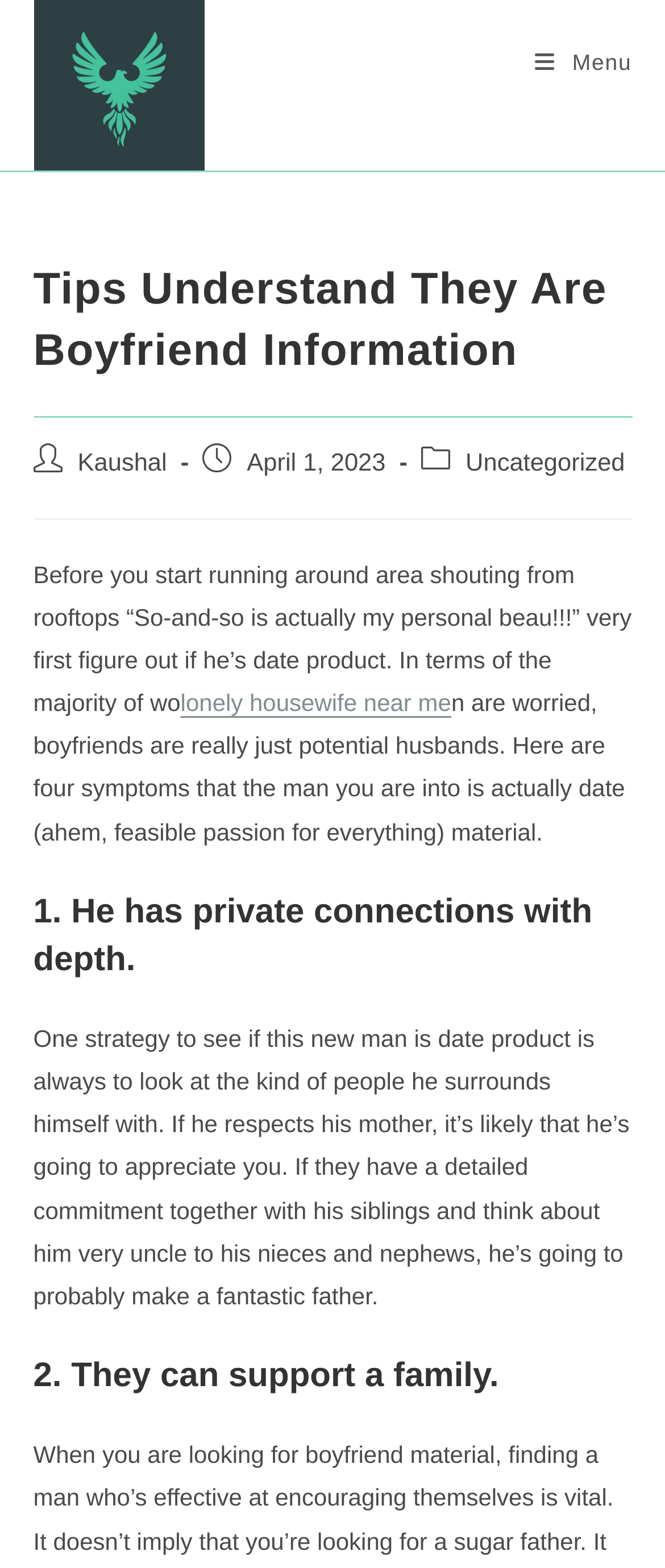What is the topic of the article?
Please look at the screenshot and answer in one word or a short phrase.

Understanding if someone is boyfriend material